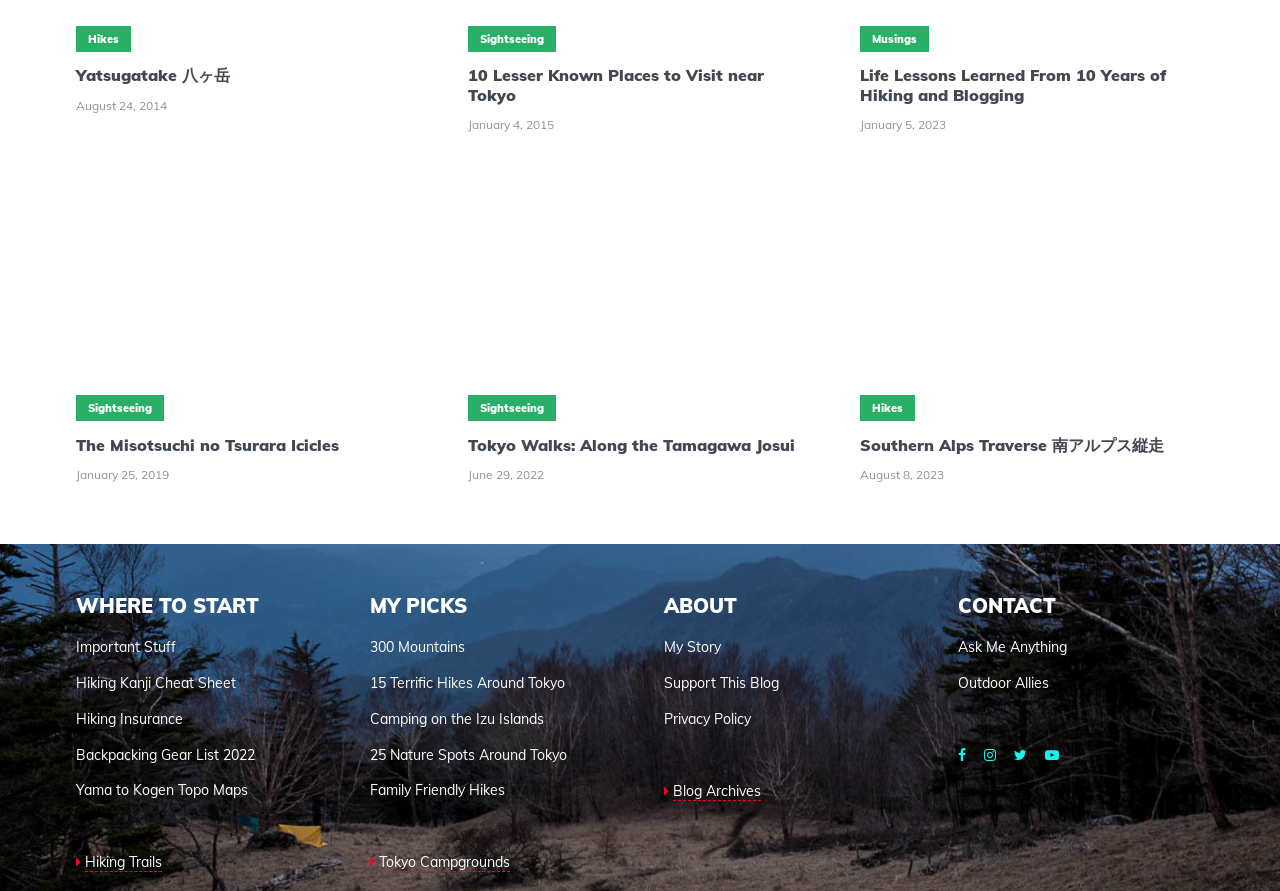Show the bounding box coordinates of the element that should be clicked to complete the task: "Explore 'Sightseeing'".

[0.366, 0.029, 0.434, 0.058]